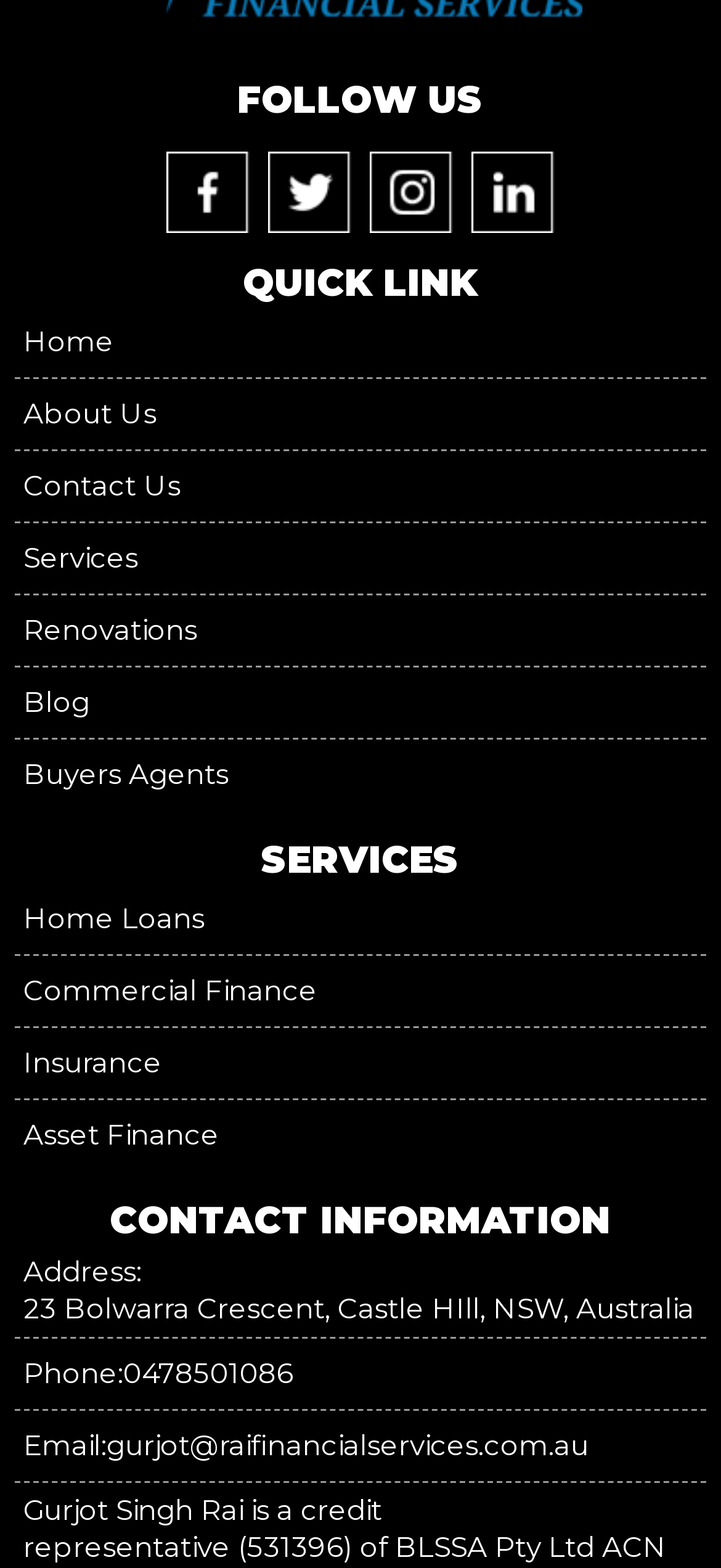Can you pinpoint the bounding box coordinates for the clickable element required for this instruction: "Email Gurjot Singh Rai"? The coordinates should be four float numbers between 0 and 1, i.e., [left, top, right, bottom].

[0.148, 0.91, 0.817, 0.933]